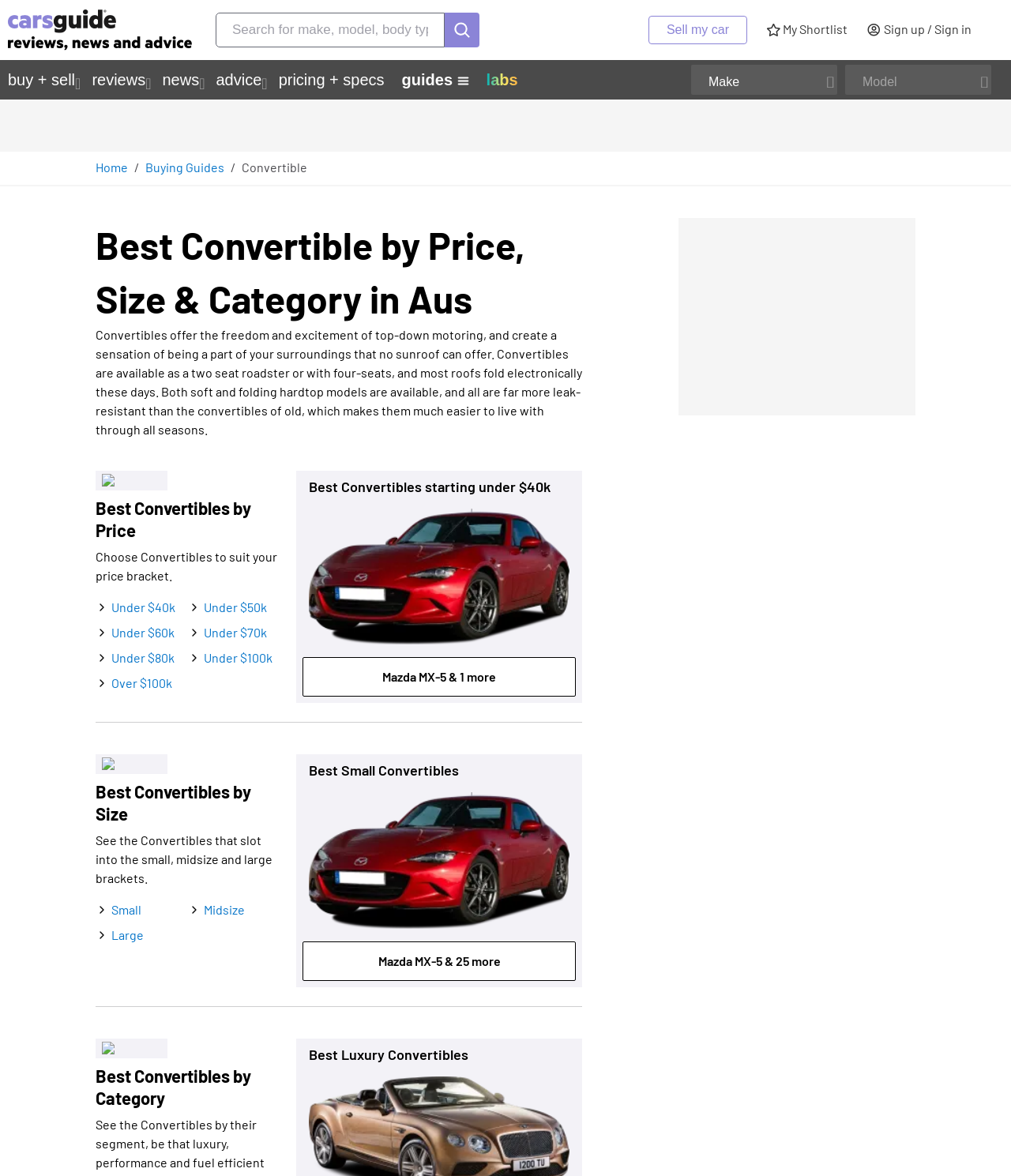Predict the bounding box of the UI element based on this description: "name="make" placeholder="Make"".

[0.684, 0.055, 0.828, 0.081]